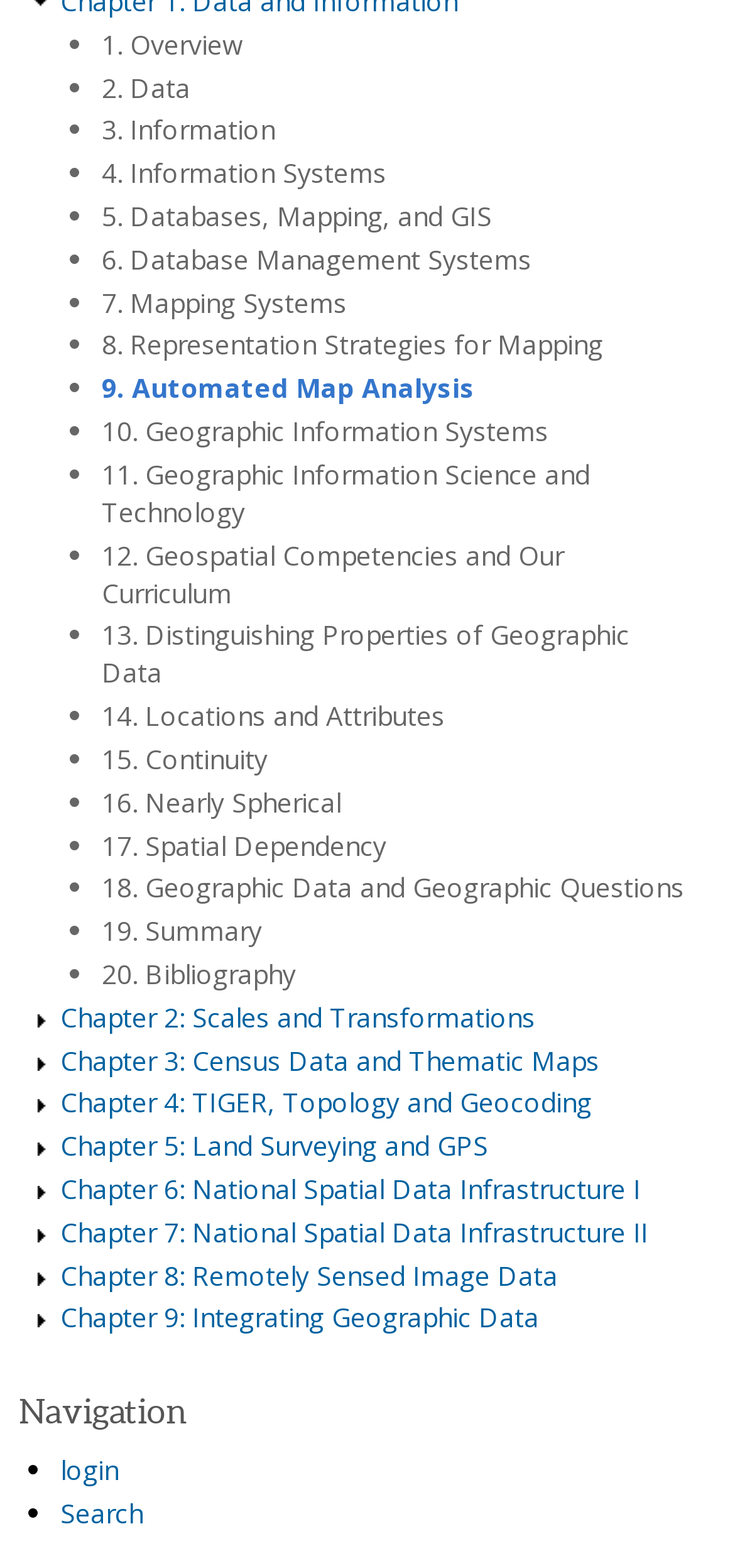Determine the bounding box coordinates of the region I should click to achieve the following instruction: "view Chapter 2: Scales and Transformations". Ensure the bounding box coordinates are four float numbers between 0 and 1, i.e., [left, top, right, bottom].

[0.082, 0.637, 0.728, 0.66]